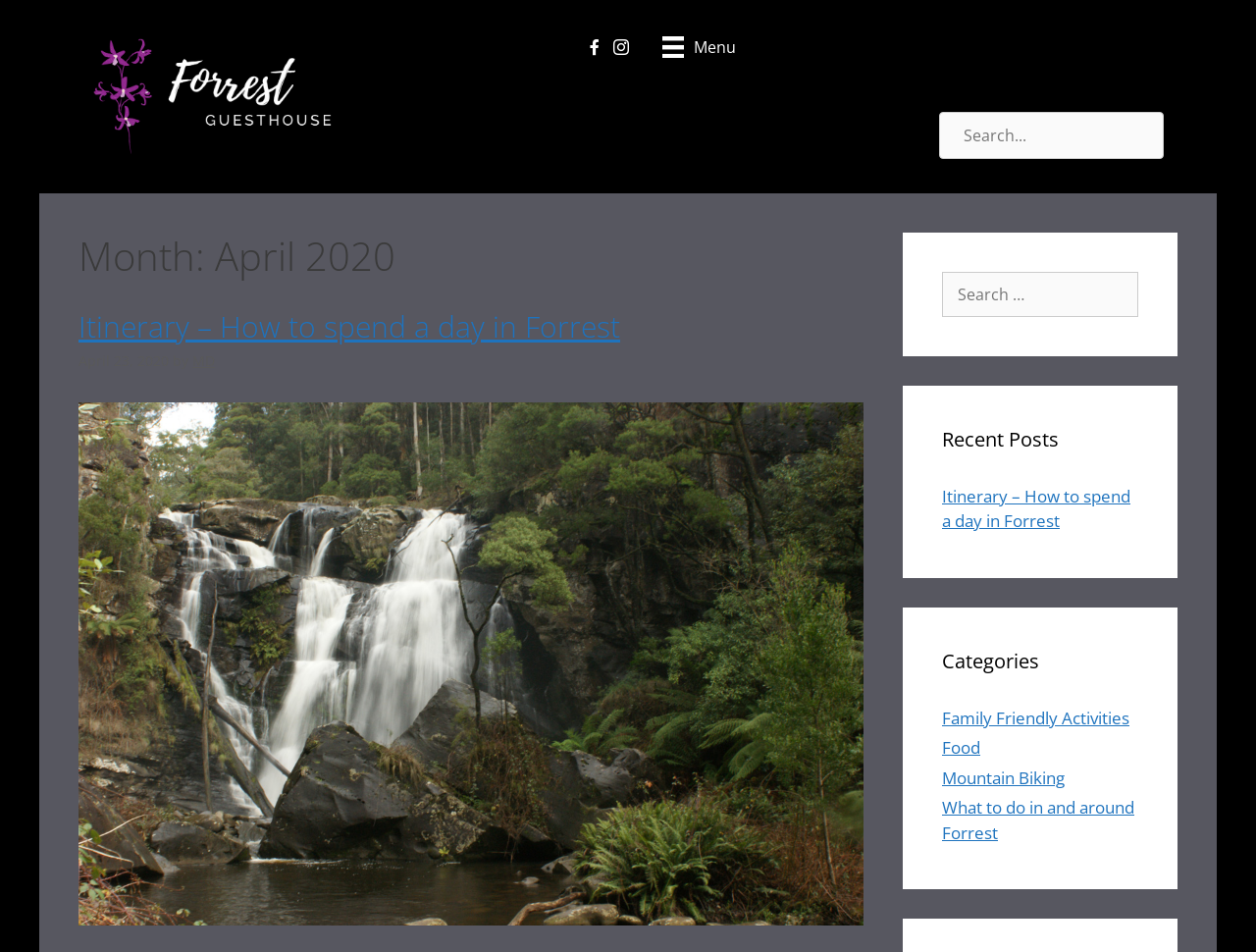Show me the bounding box coordinates of the clickable region to achieve the task as per the instruction: "Explore Family Friendly Activities".

[0.75, 0.742, 0.899, 0.766]